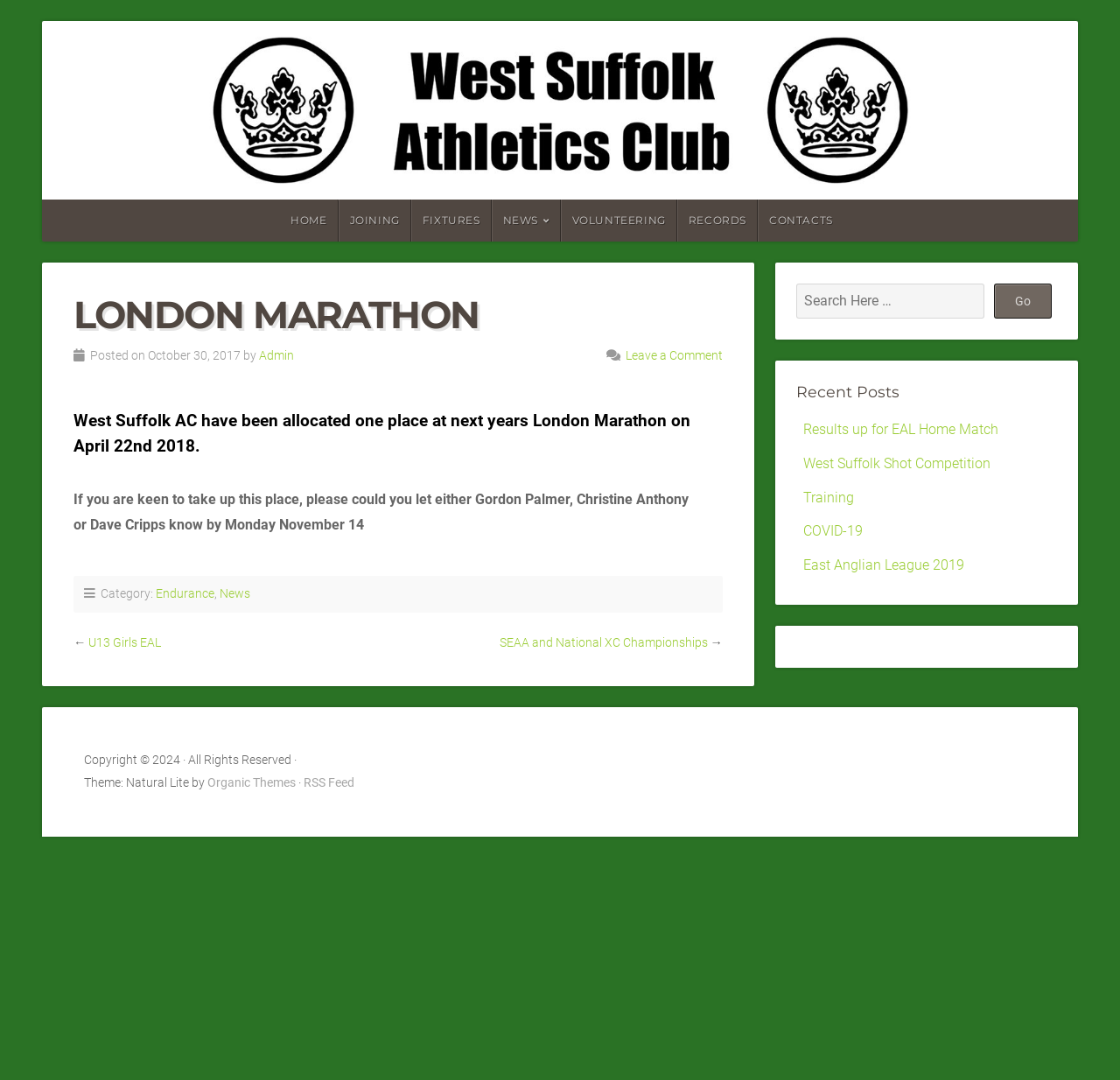Highlight the bounding box coordinates of the region I should click on to meet the following instruction: "Go to Endurance category".

[0.139, 0.543, 0.191, 0.557]